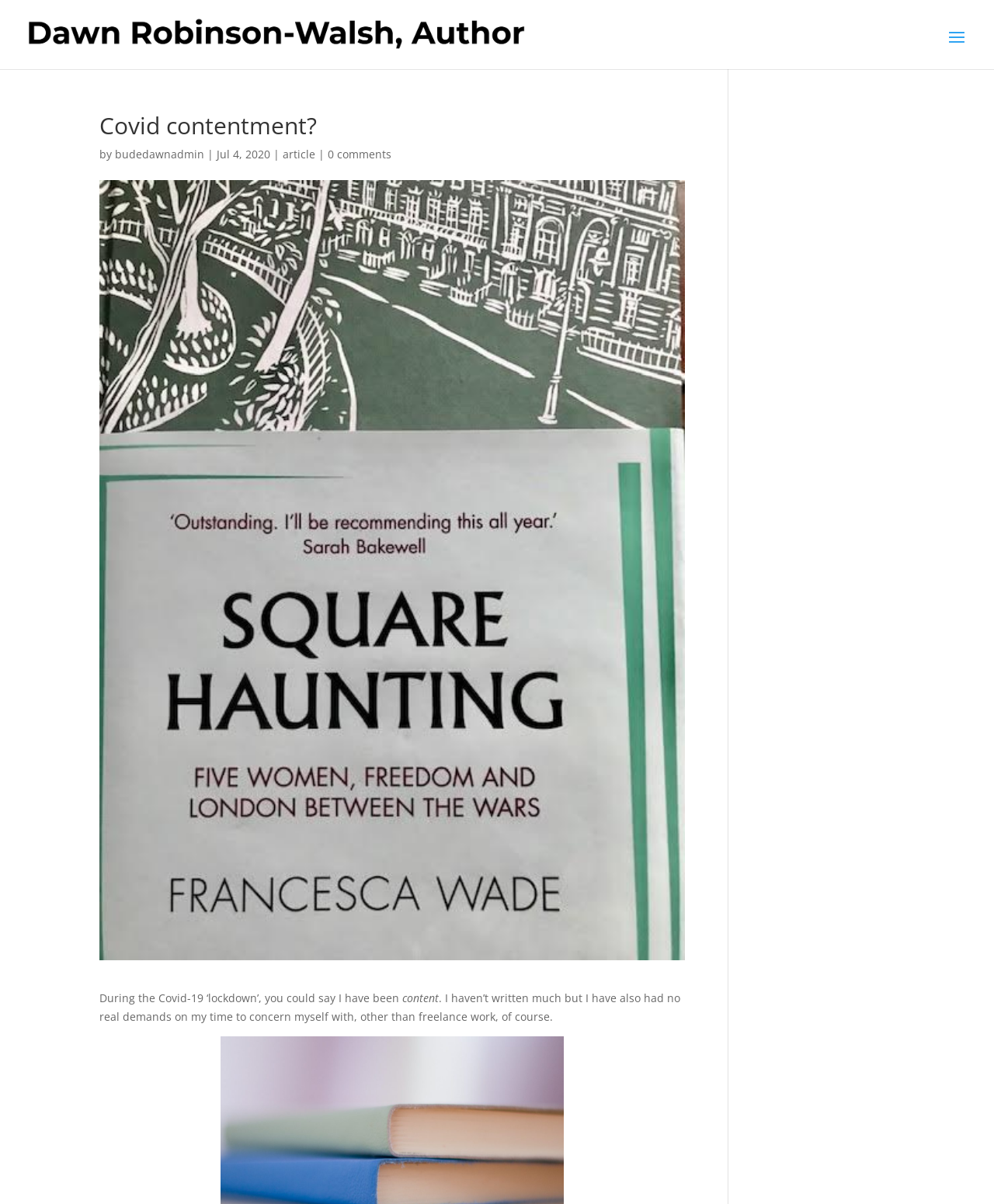Identify and provide the bounding box for the element described by: "article".

[0.284, 0.122, 0.317, 0.134]